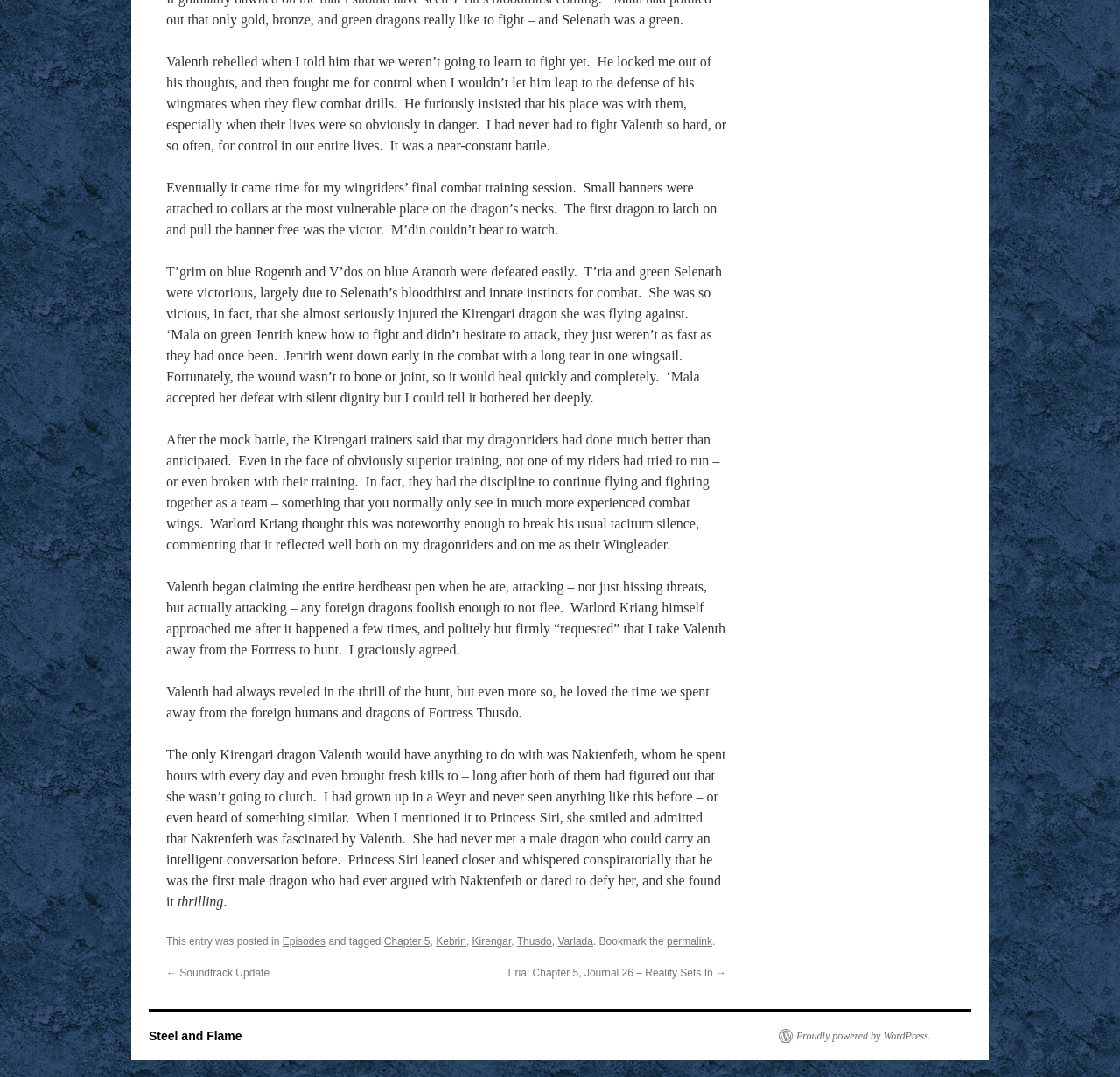Specify the bounding box coordinates of the area to click in order to execute this command: 'Click the 'T’ria: Chapter 5, Journal 26 – Reality Sets In →' link'. The coordinates should consist of four float numbers ranging from 0 to 1, and should be formatted as [left, top, right, bottom].

[0.452, 0.898, 0.648, 0.909]